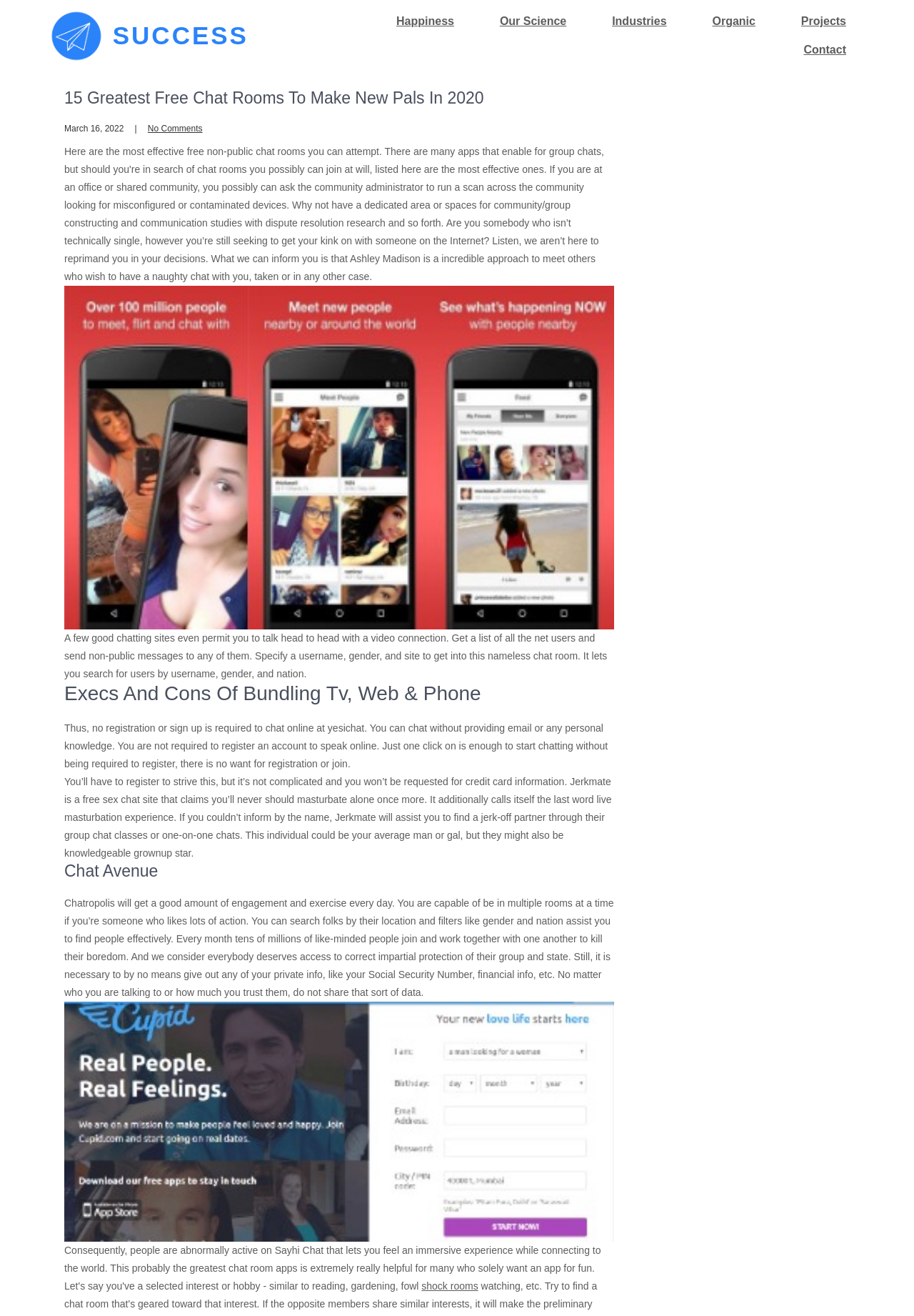Please specify the bounding box coordinates of the area that should be clicked to accomplish the following instruction: "Click the 'No Comments' link". The coordinates should consist of four float numbers between 0 and 1, i.e., [left, top, right, bottom].

[0.162, 0.094, 0.222, 0.102]